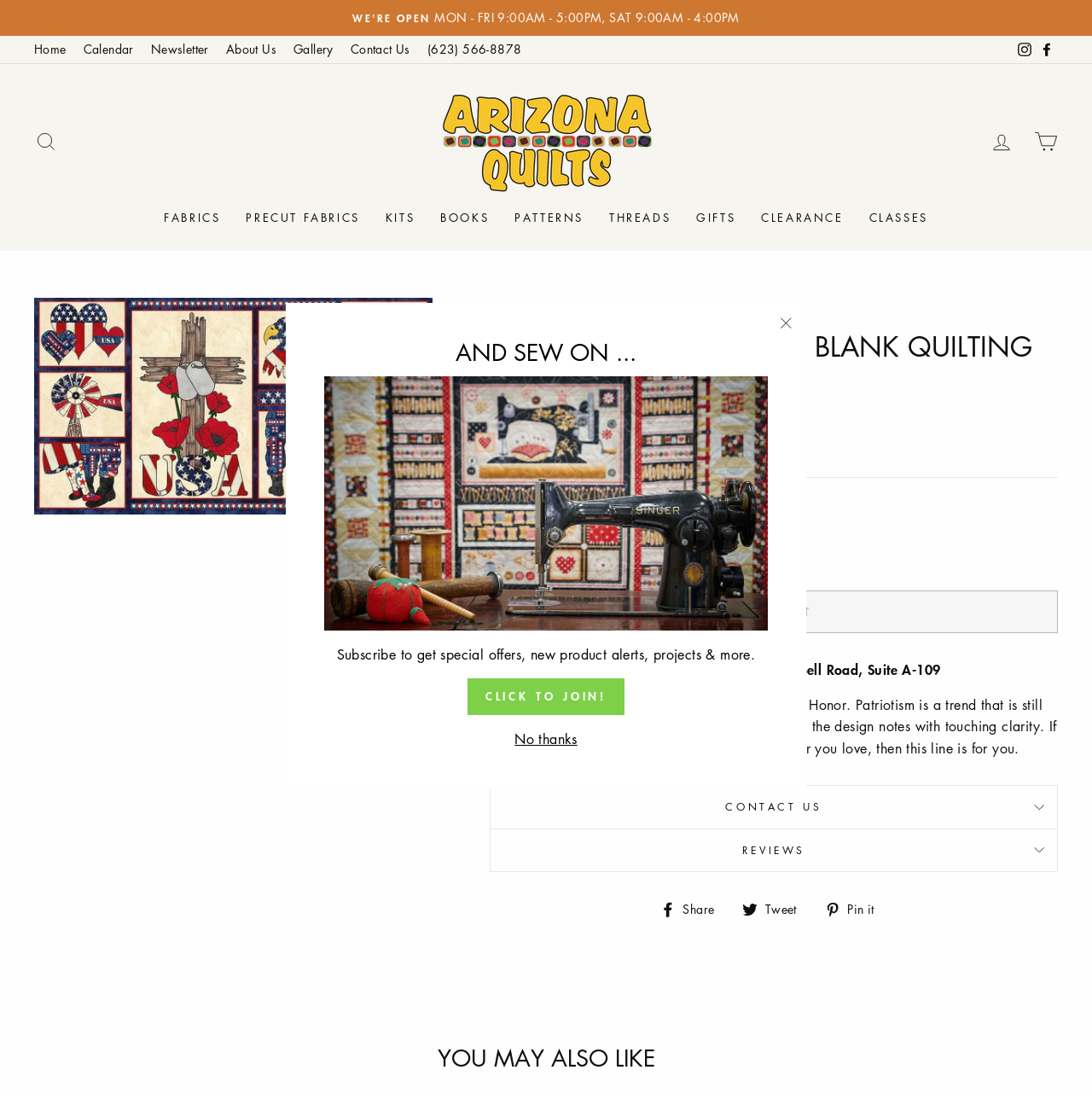Use the details in the image to answer the question thoroughly: 
What is the regular price of the product?

The regular price is obtained from the StaticText 'Regular price' and its corresponding price '$7.99'.